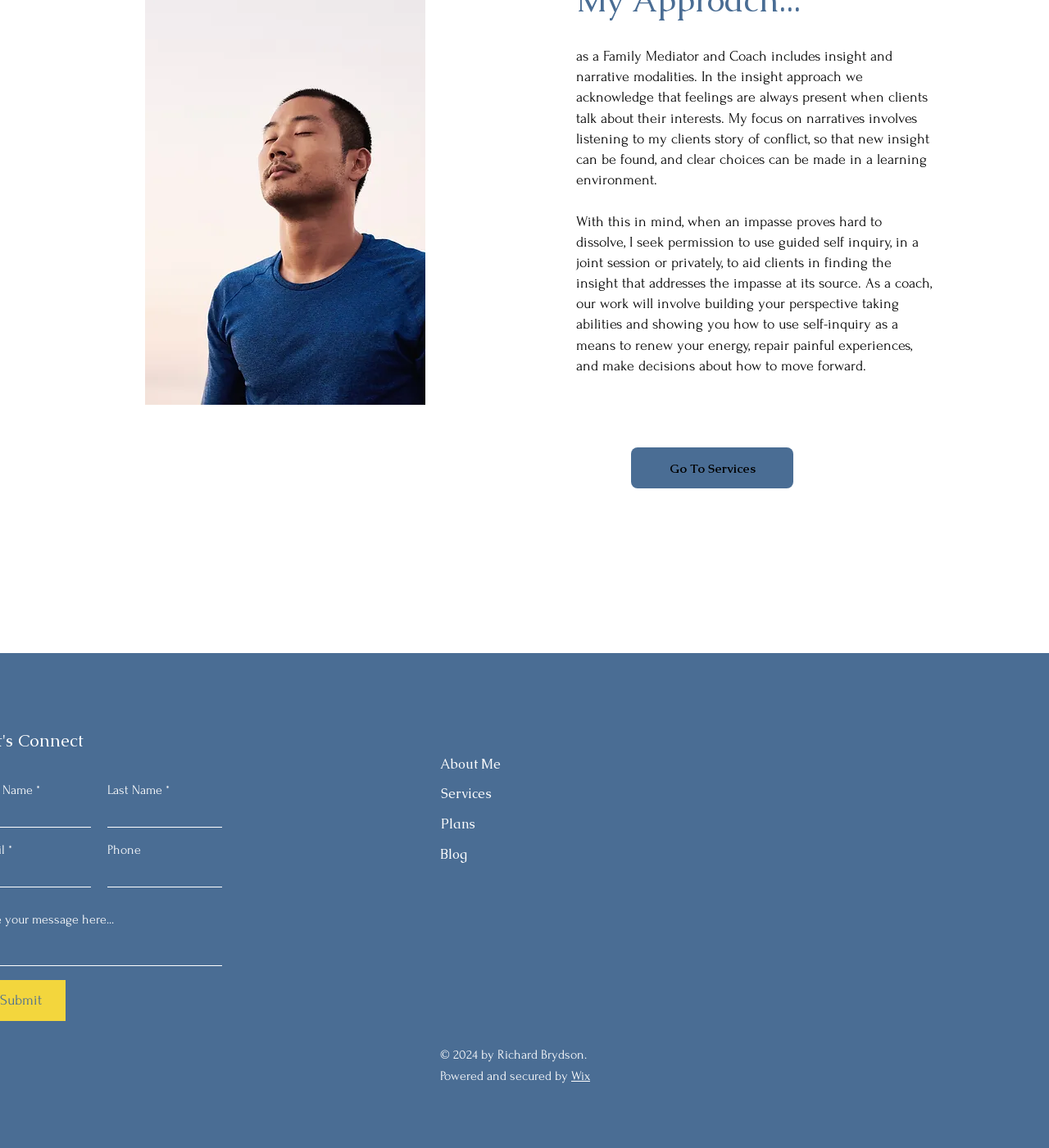Identify the bounding box coordinates of the clickable region to carry out the given instruction: "Click Go To Services".

[0.602, 0.39, 0.756, 0.425]